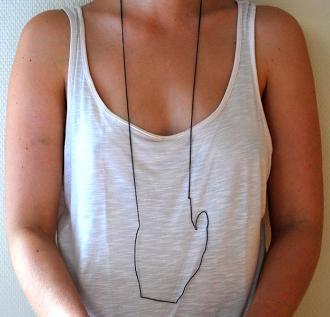Examine the image and give a thorough answer to the following question:
What materials are used in the necklace?

According to the caption, the necklace is created using iron and copper, which are the primary materials used in its design and construction.